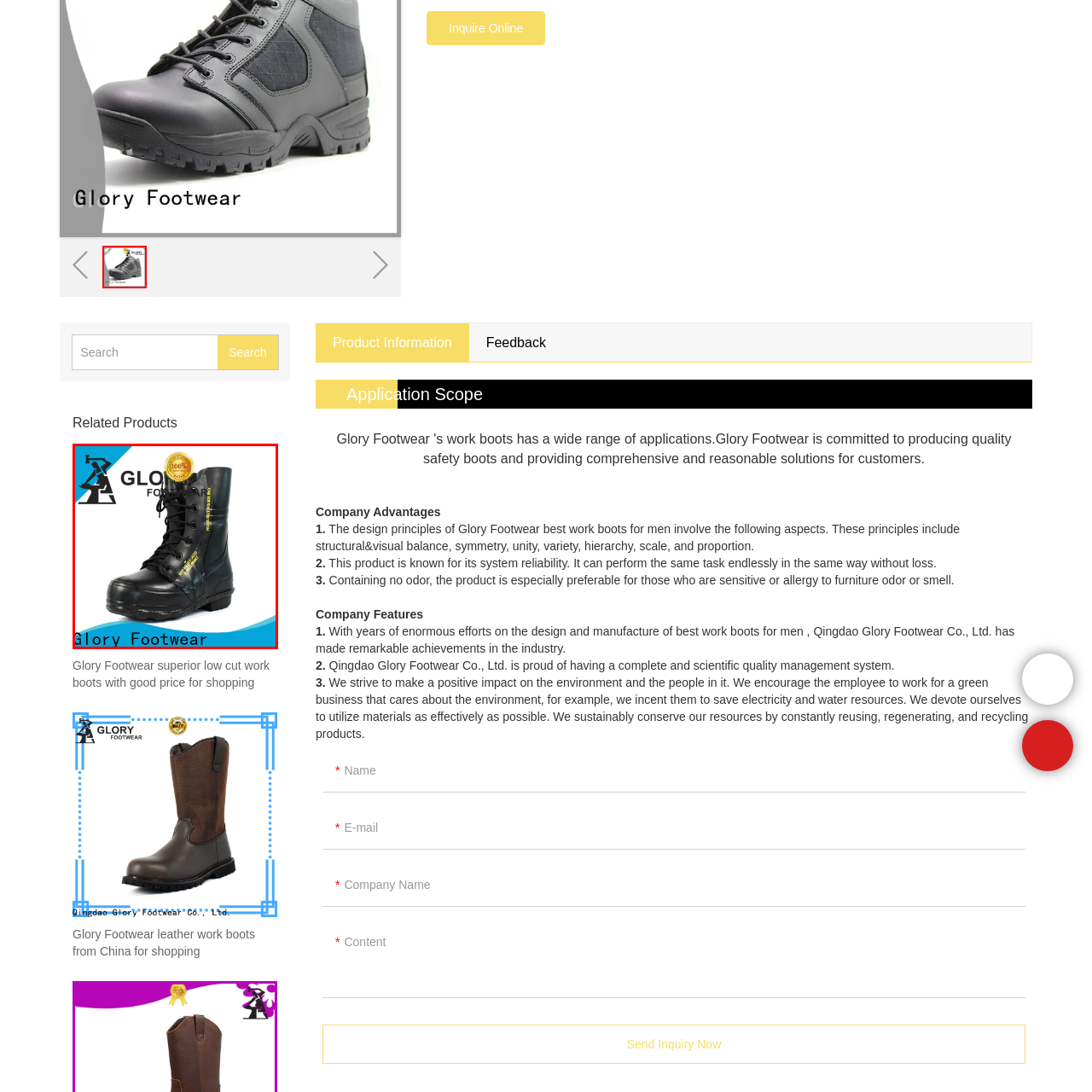What is the purpose of the badge labeled '100%'?
Check the image inside the red boundary and answer the question using a single word or brief phrase.

quality assurance